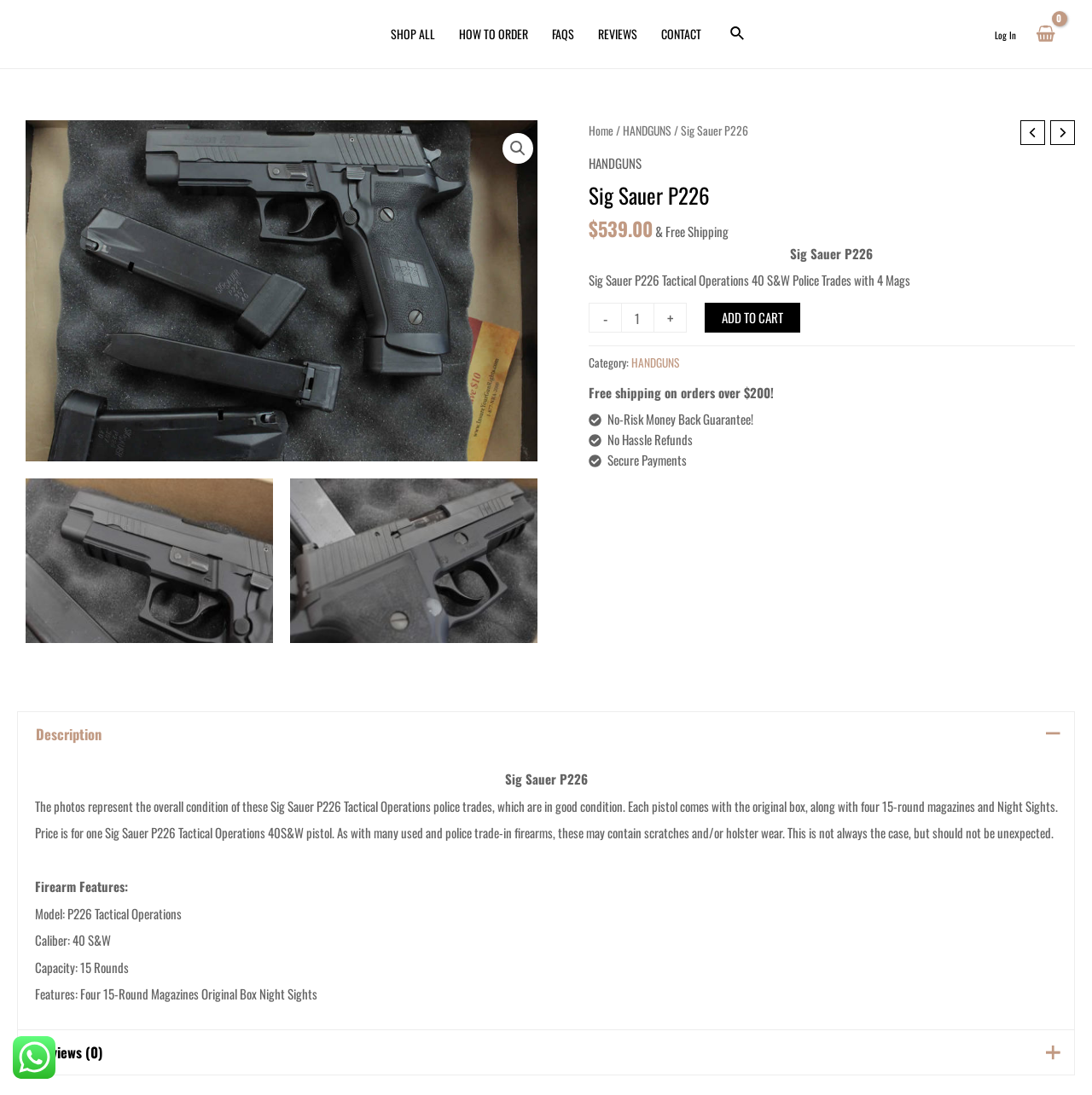Provide your answer to the question using just one word or phrase: What is the purpose of the 'Minus Quantity' button?

To decrease product quantity